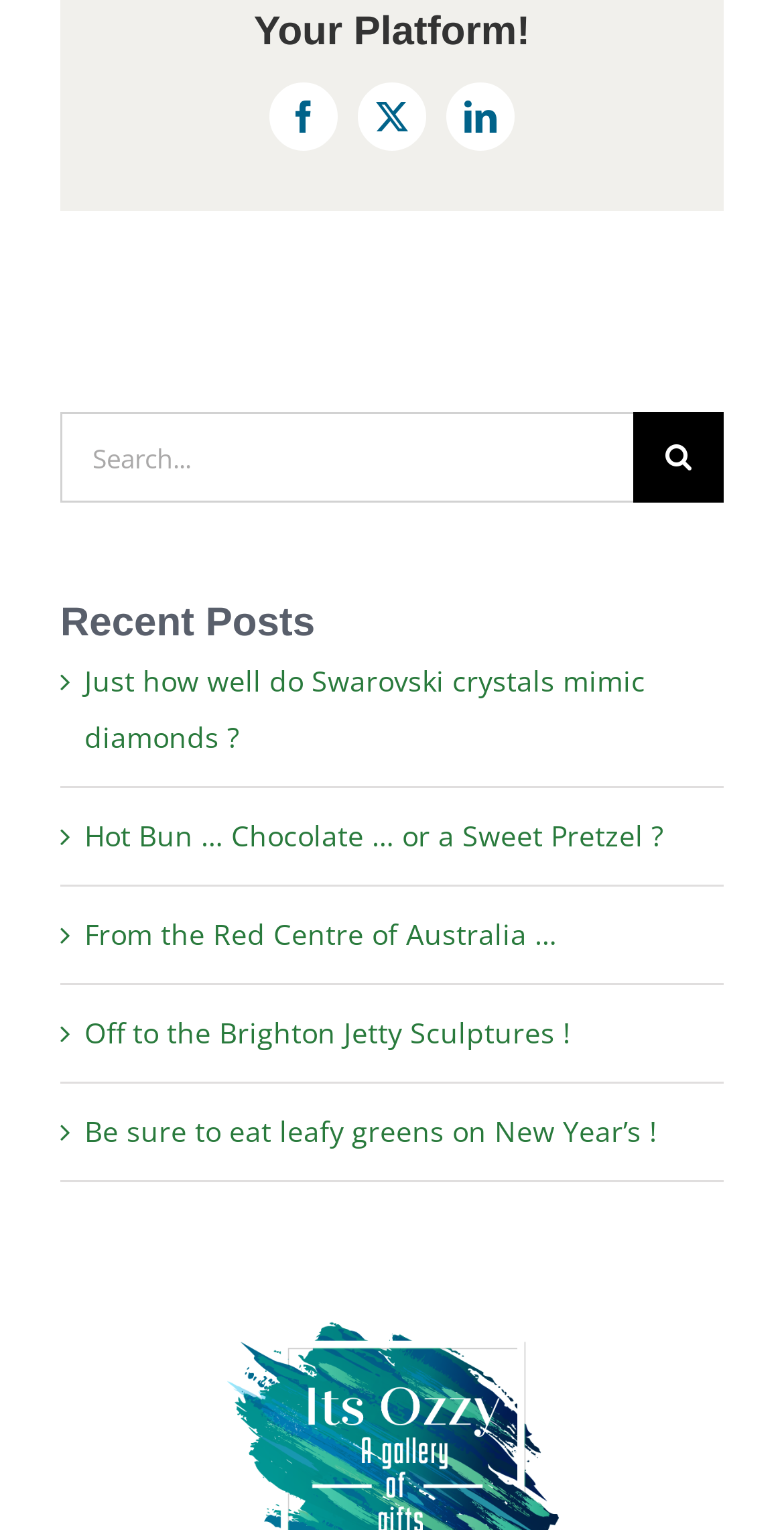Please identify the bounding box coordinates of the element's region that should be clicked to execute the following instruction: "Go to the footer logo". The bounding box coordinates must be four float numbers between 0 and 1, i.e., [left, top, right, bottom].

[0.288, 0.869, 0.712, 0.894]